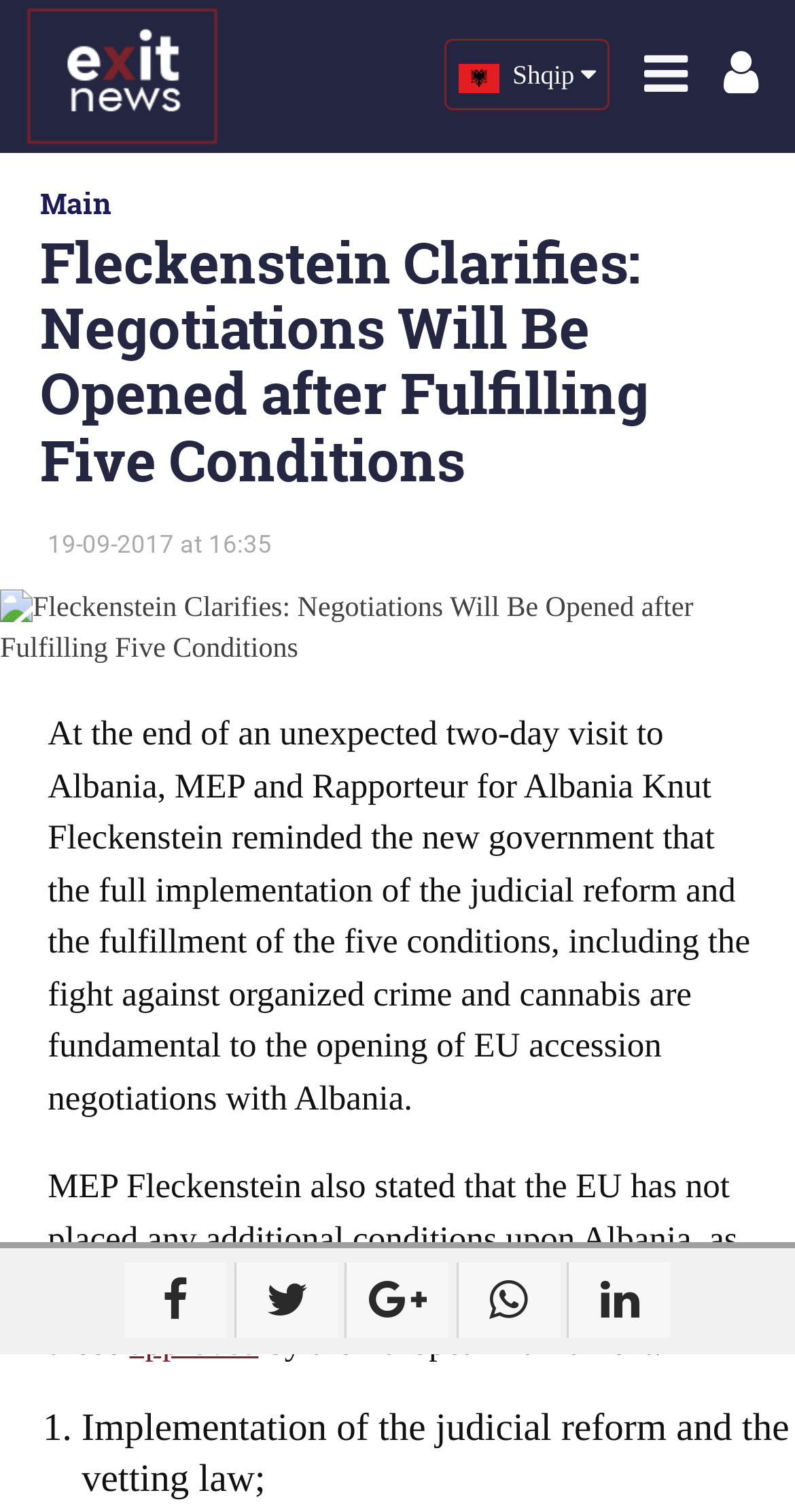Please answer the following question as detailed as possible based on the image: 
What is the date of the article?

I found this information in the time element on the webpage, which displays the date and time '19-09-2017 at 16:35'.